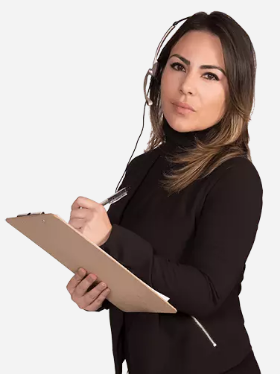Offer a detailed explanation of what is happening in the image.

The image features a professional woman, identified as a Bond Account Executive from Action Immigration, dressed in a black turtleneck. She is wearing a headset and appears to be engaged in a conversation, possibly assisting clients with their immigration bond inquiries. Holding a clipboard in one hand and a pen in the other, she exudes a sense of readiness and professionalism. Her gaze is confident and direct, reflecting her commitment to providing support during crucial times when individuals or their families need assistance with immigration bonds. This visual emphasizes the importance of having knowledgeable experts on hand to guide clients through complex situations.